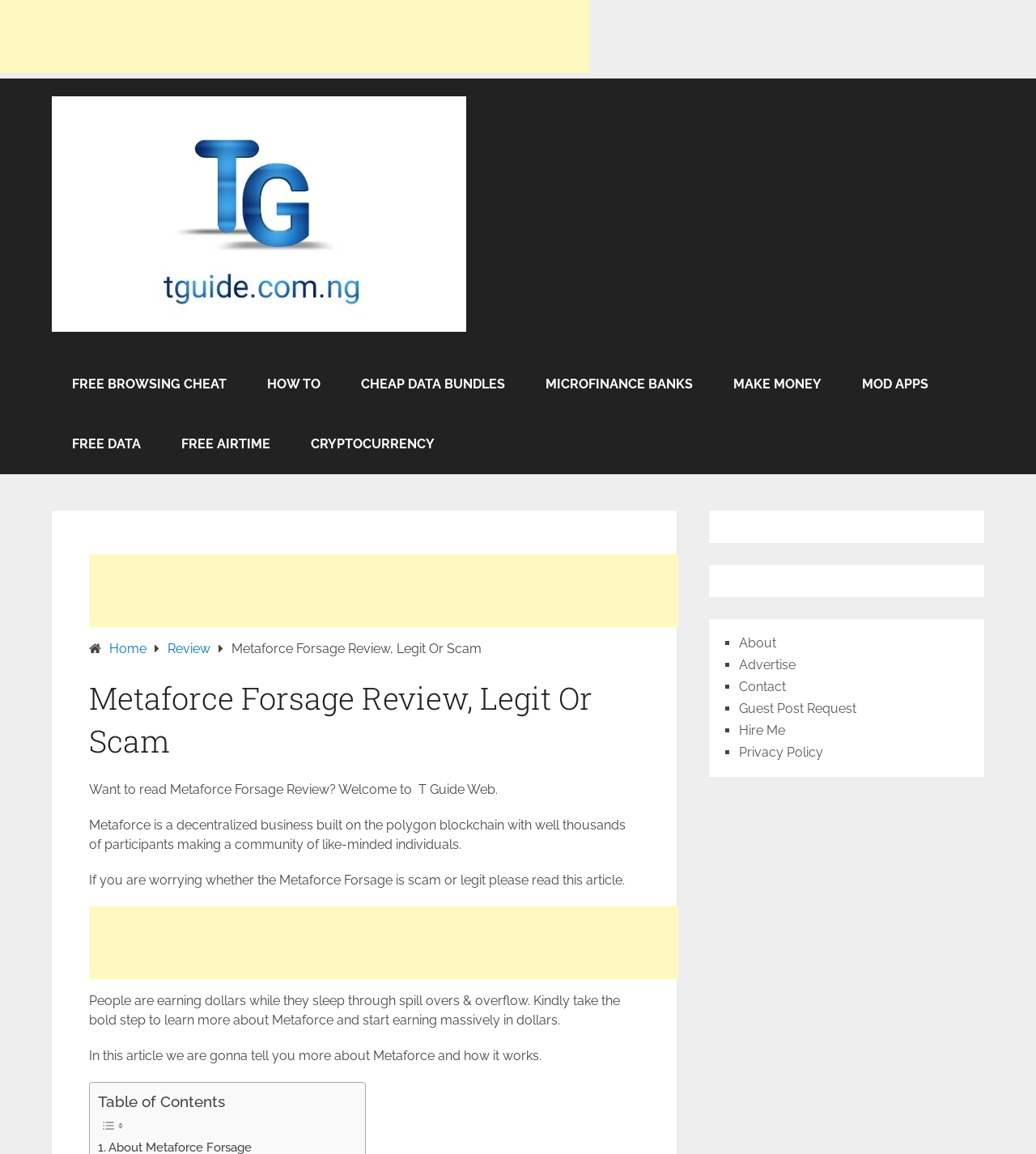Give a concise answer of one word or phrase to the question: 
What is the main topic of the webpage?

Metaforce Forsage Review